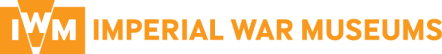What is the film number of the production?
Please use the image to provide an in-depth answer to the question.

The film number is mentioned in the metadata, which categorizes the film under 'British Naval Operations in the Far East' with the film number ADM 1770.